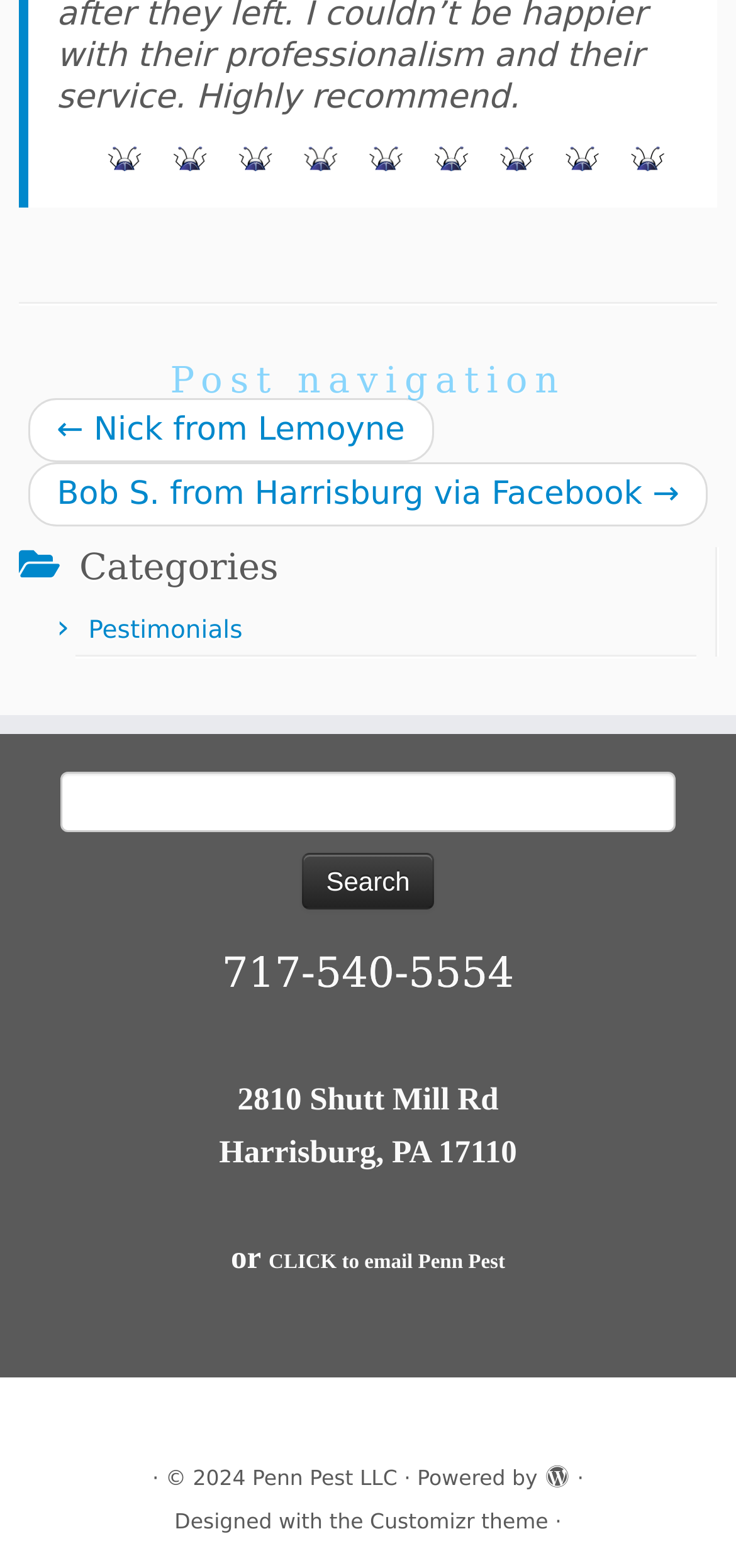Identify the bounding box coordinates of the clickable region required to complete the instruction: "View Pestimonials". The coordinates should be given as four float numbers within the range of 0 and 1, i.e., [left, top, right, bottom].

[0.12, 0.394, 0.329, 0.412]